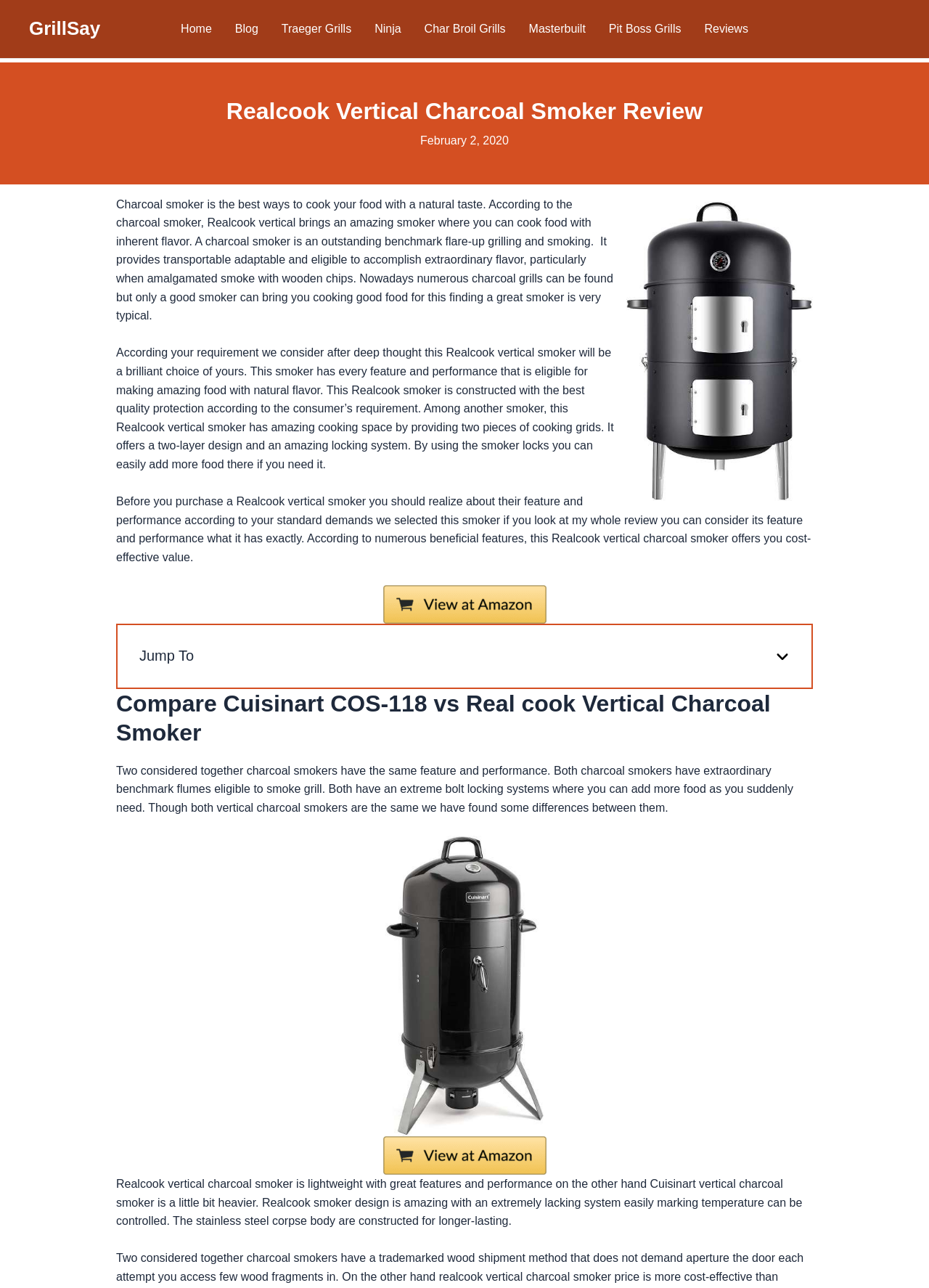Identify the bounding box coordinates of the area that should be clicked in order to complete the given instruction: "Click on the 'Home' link". The bounding box coordinates should be four float numbers between 0 and 1, i.e., [left, top, right, bottom].

[0.182, 0.0, 0.24, 0.045]